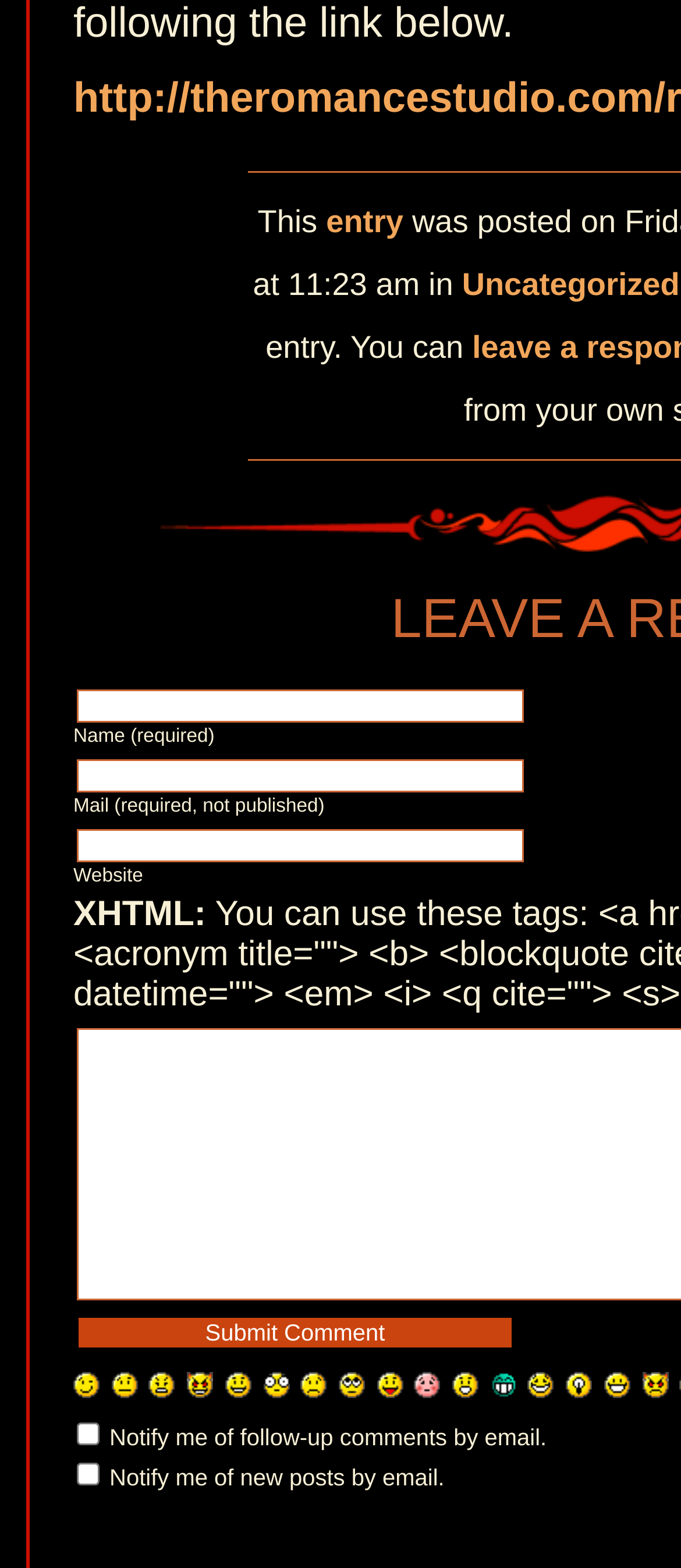What is the purpose of the checkbox labeled 'Notify me of follow-up comments by email.'?
Look at the screenshot and respond with a single word or phrase.

Receive follow-up comments